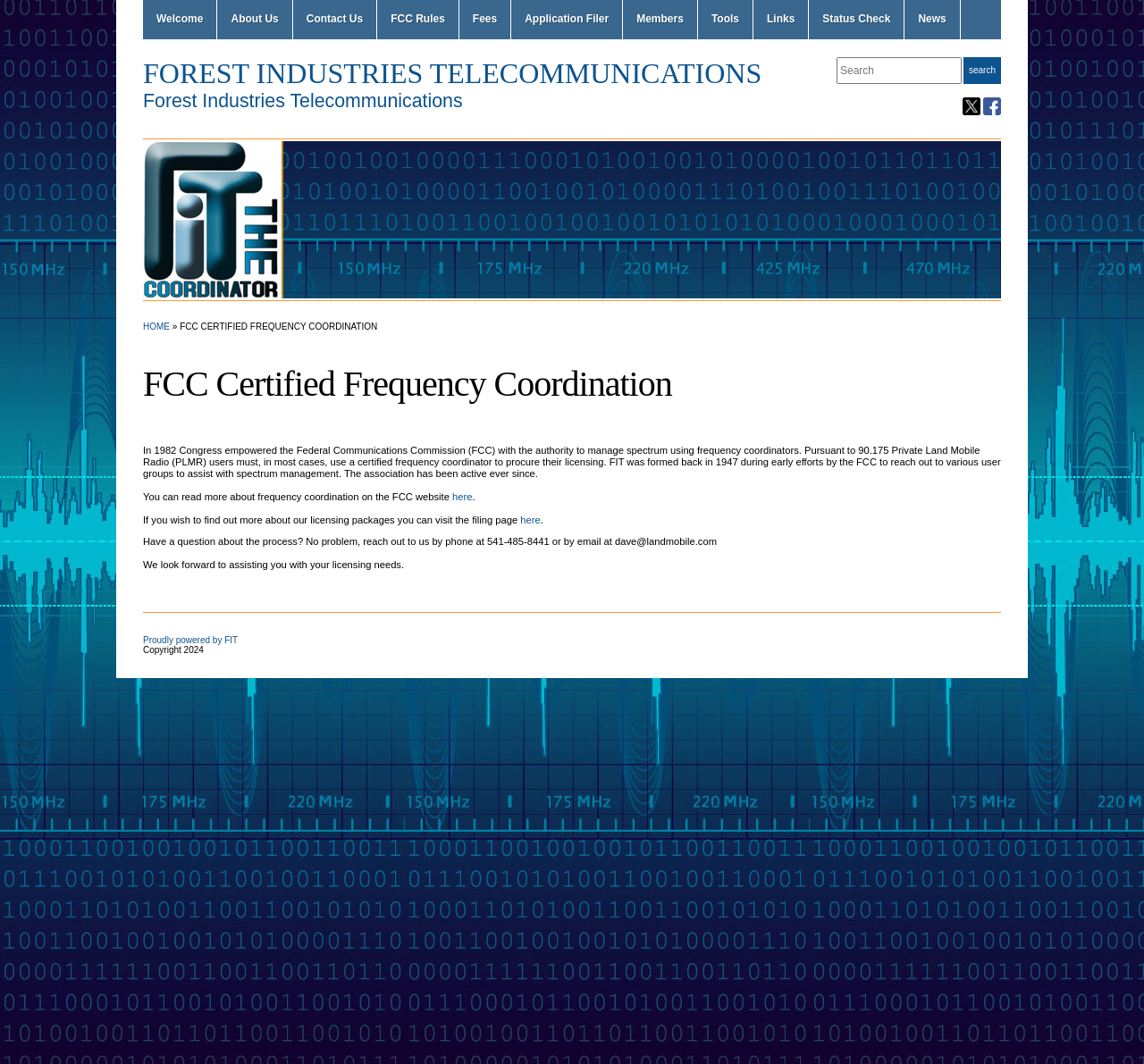Please provide a comprehensive answer to the question below using the information from the image: What is the phone number to reach out to for questions?

The phone number can be found in the text at the bottom of the webpage, where it says 'Have a question about the process? No problem, reach out to us by phone at 541-485-8441 or by email at dave@landmobile.com'.